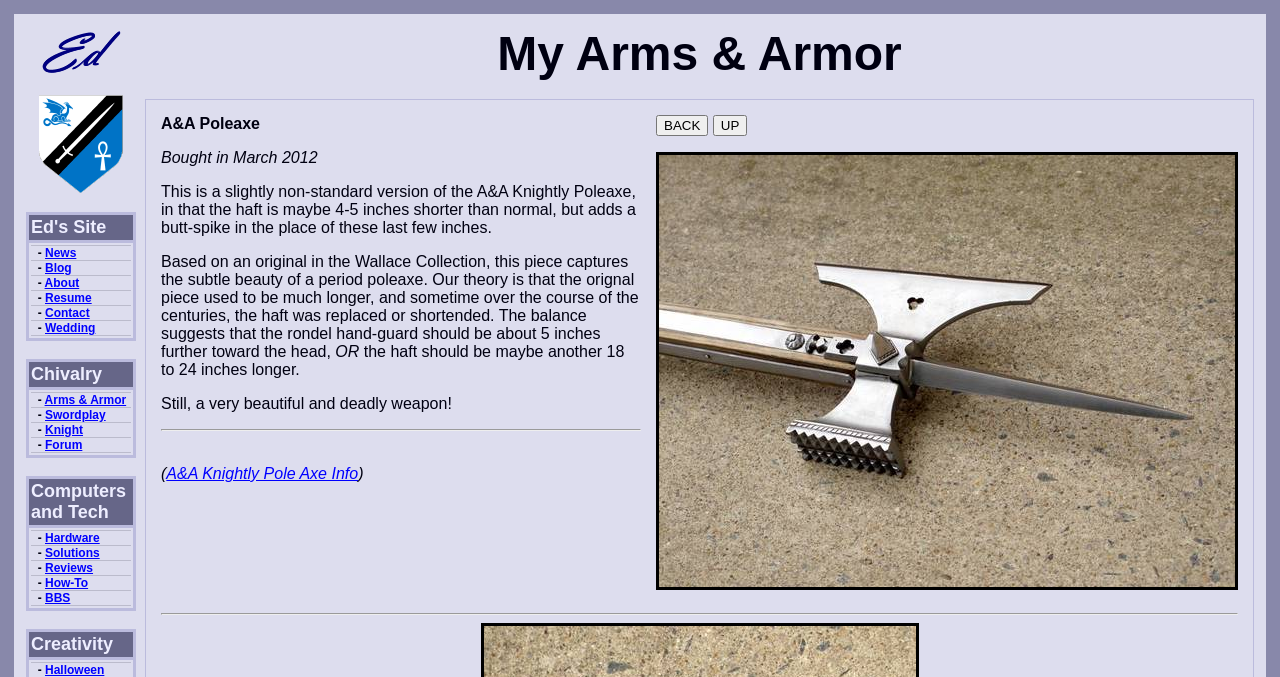Given the element description parent_node: Ed's Site, specify the bounding box coordinates of the corresponding UI element in the format (top-left x, top-left y, bottom-right x, bottom-right y). All values must be between 0 and 1.

[0.024, 0.089, 0.102, 0.118]